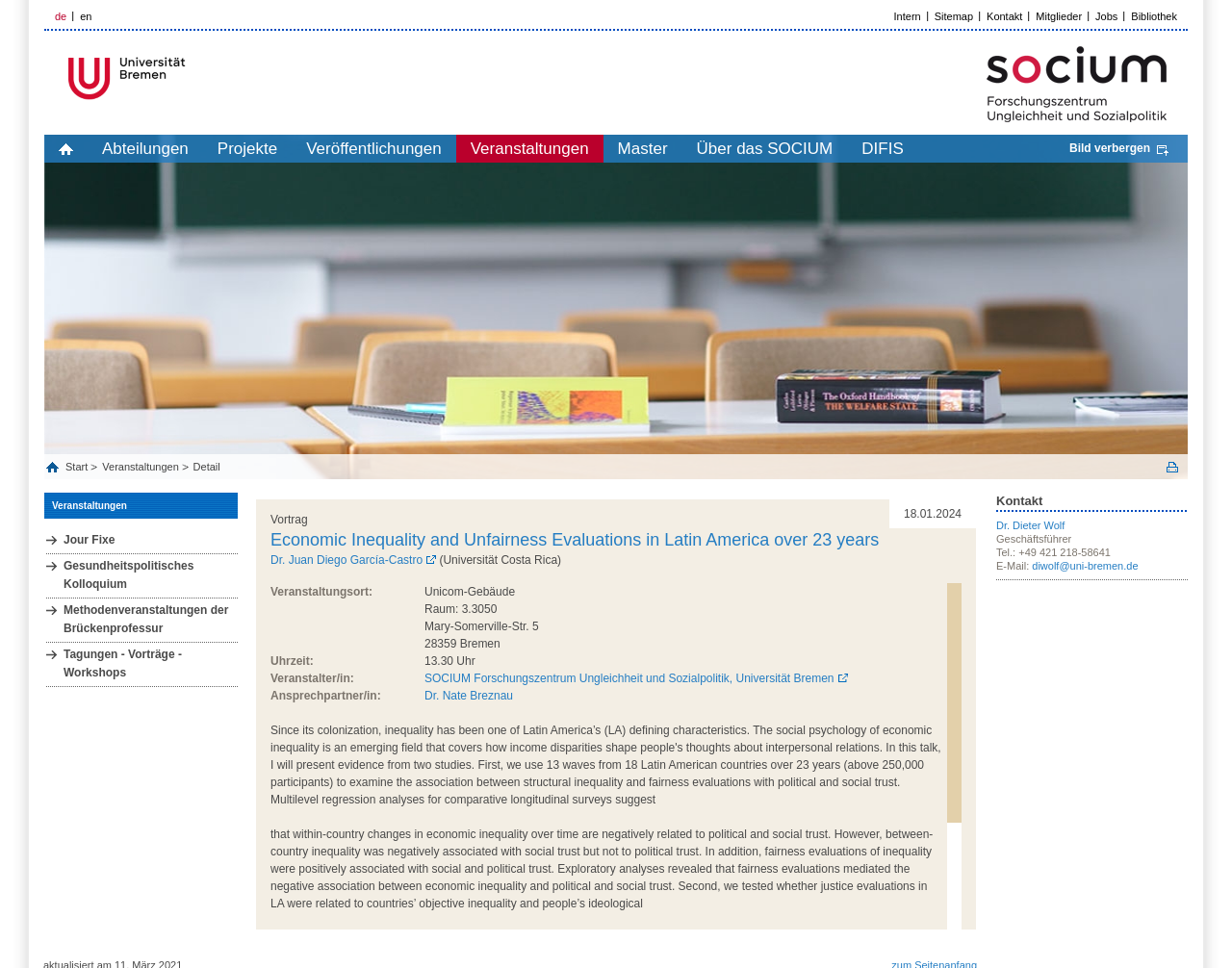Analyze the image and deliver a detailed answer to the question: What is the topic of the event on 18.01.2024?

The topic of the event can be found in the heading element with the text 'Economic Inequality and Unfairness Evaluations in Latin America over 23 years'. This element is a child of the element with the text 'Veranstaltungen'.